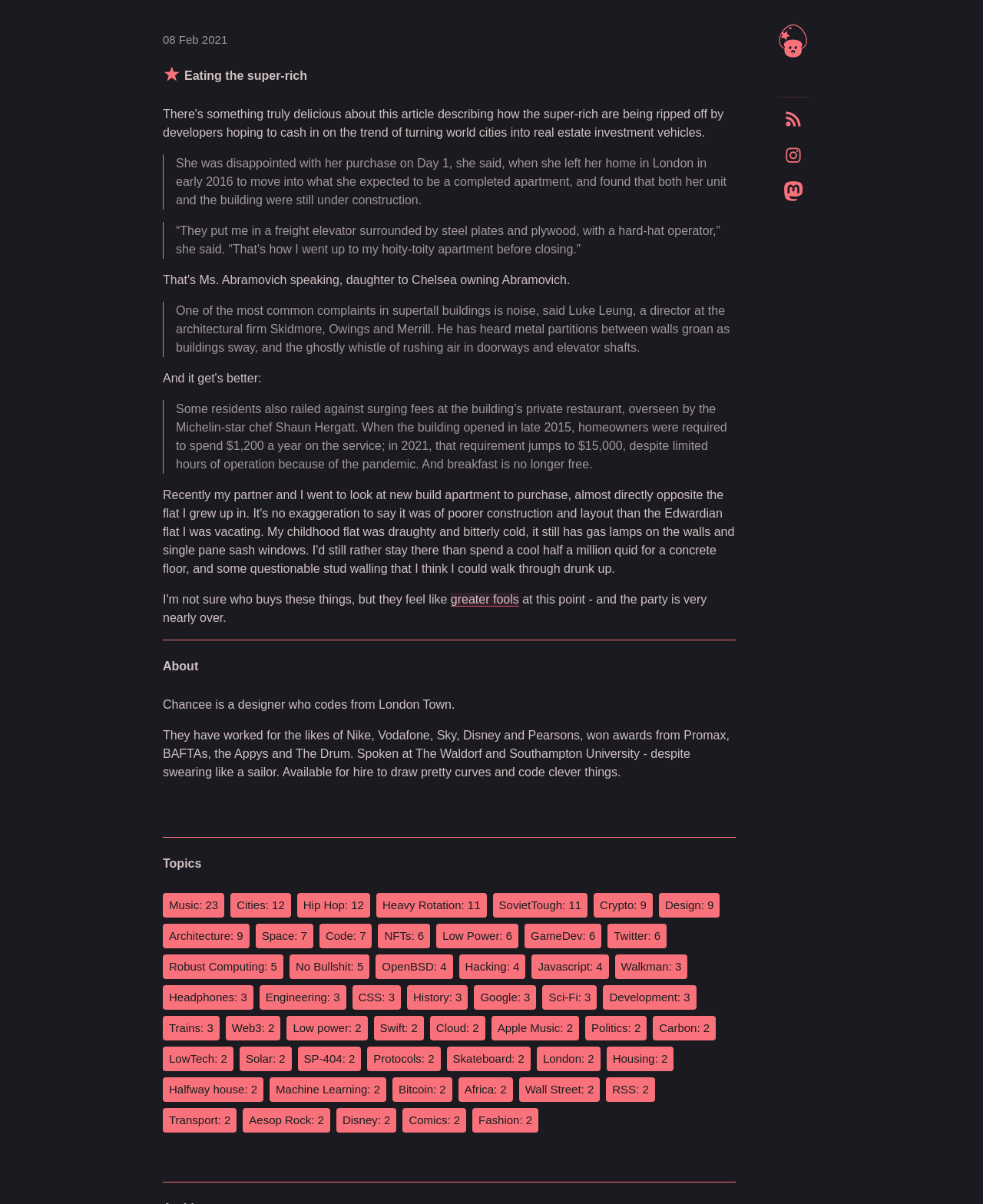Pinpoint the bounding box coordinates of the element that must be clicked to accomplish the following instruction: "View topics related to 'Music'". The coordinates should be in the format of four float numbers between 0 and 1, i.e., [left, top, right, bottom].

[0.166, 0.742, 0.228, 0.762]